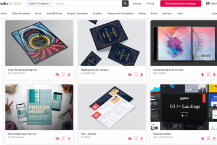Who can benefit from Envato Elements' resources?
Examine the image closely and answer the question with as much detail as possible.

According to the caption, Envato Elements' extensive library caters to both amateur designers and professionals seeking high-quality resources, emphasizing options that can meet different creative needs.